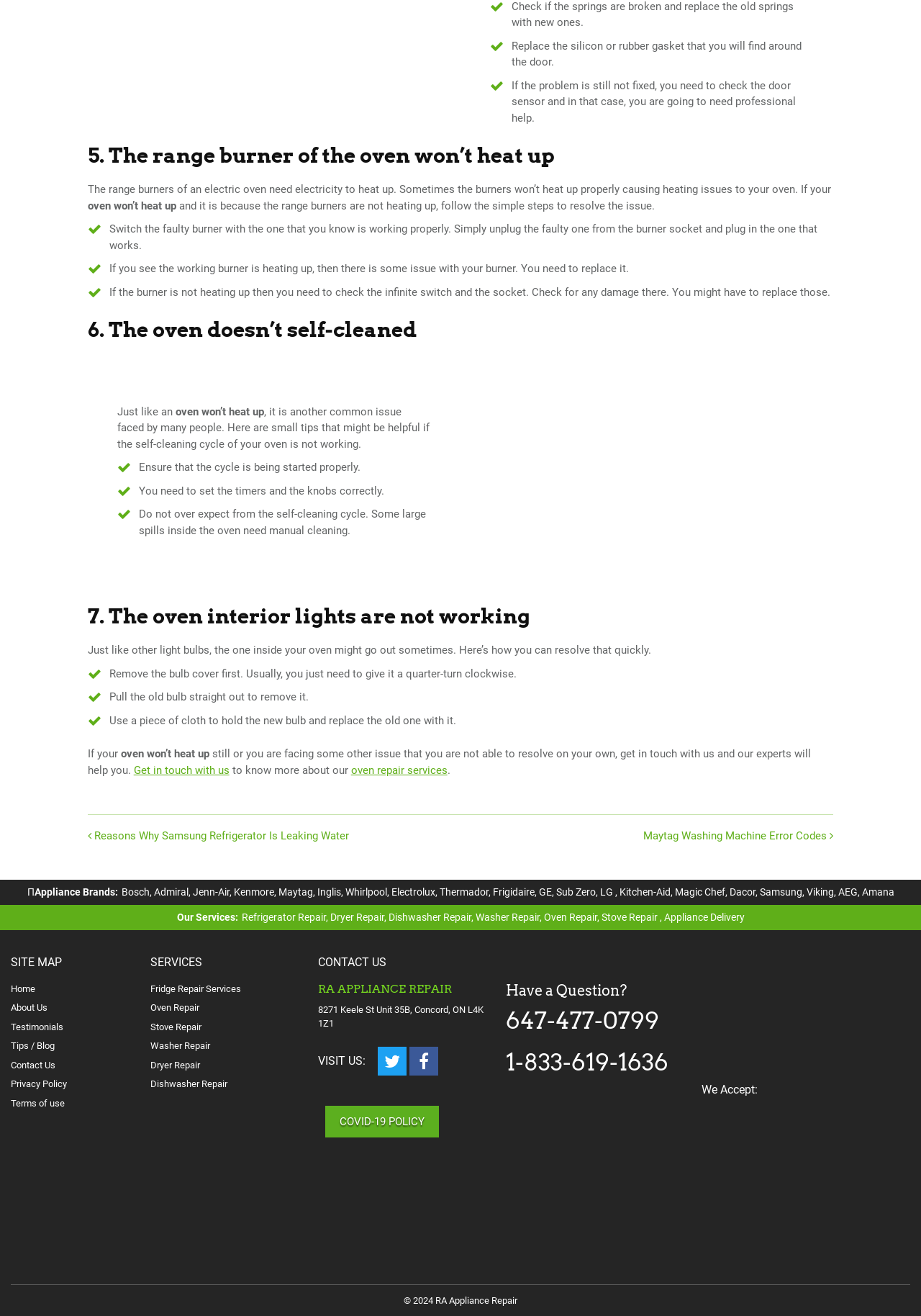Locate and provide the bounding box coordinates for the HTML element that matches this description: "1-833-619-1636".

[0.55, 0.797, 0.726, 0.818]